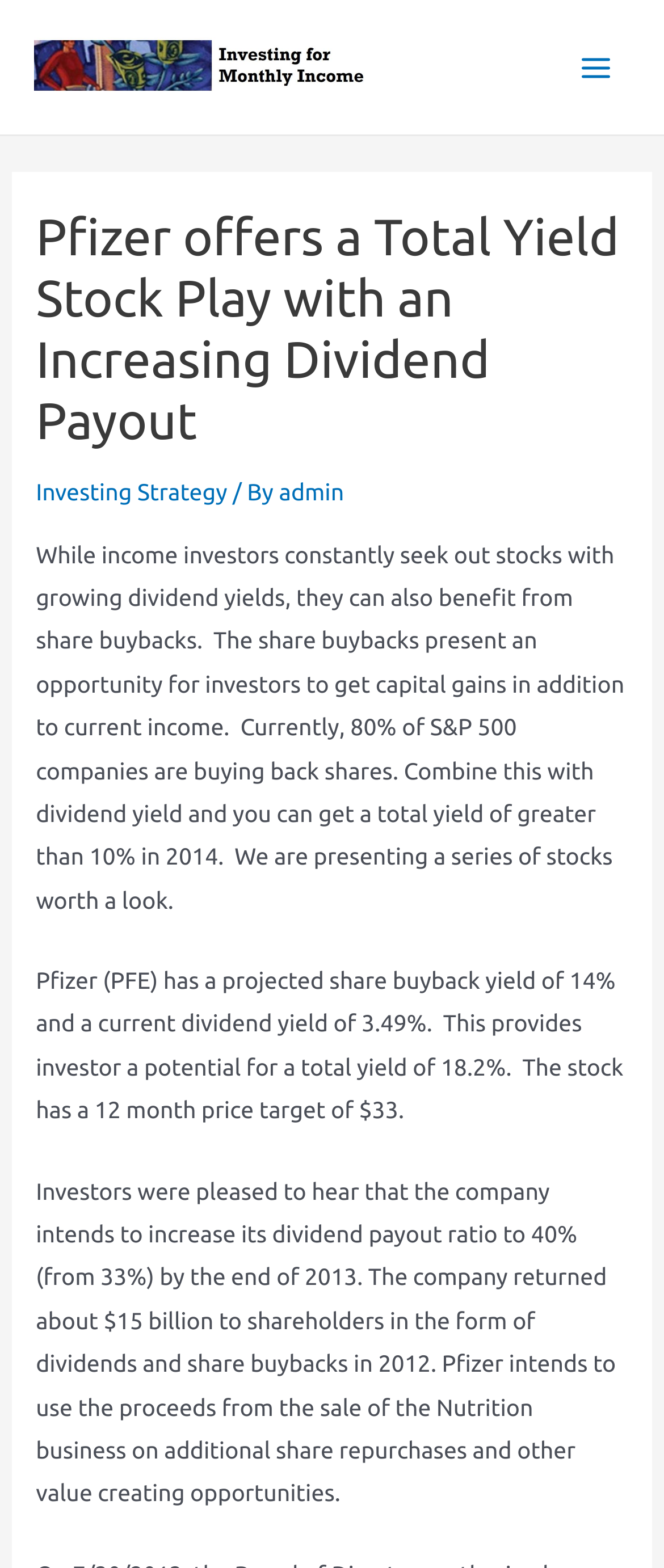Using the element description provided, determine the bounding box coordinates in the format (top-left x, top-left y, bottom-right x, bottom-right y). Ensure that all values are floating point numbers between 0 and 1. Element description: Main Menu

[0.845, 0.021, 0.949, 0.065]